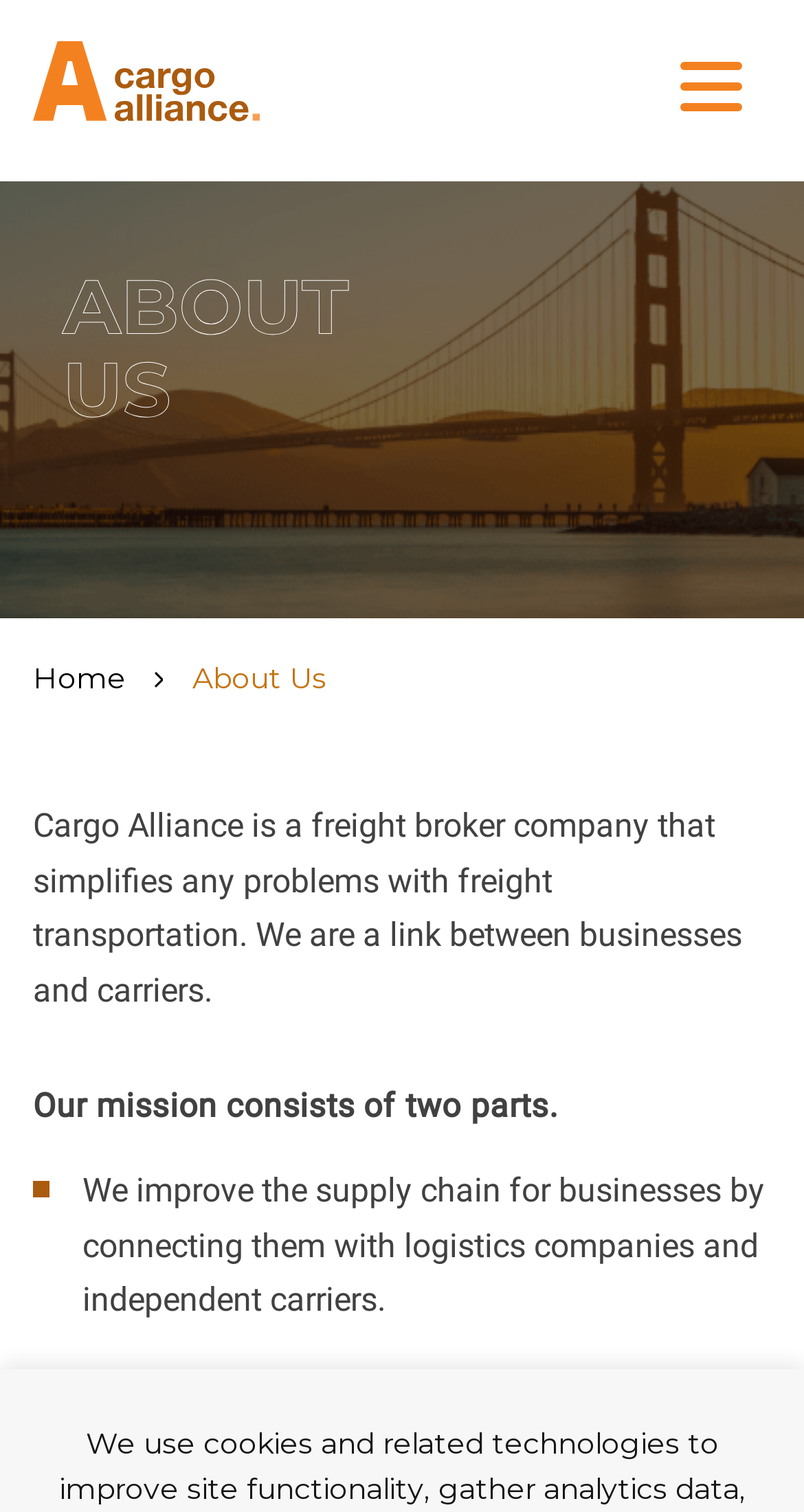How many parts does the company's mission consist of?
Using the image as a reference, answer the question in detail.

The company's mission is described in two parts, which are mentioned in the paragraphs that follow the introduction of the company's mission.